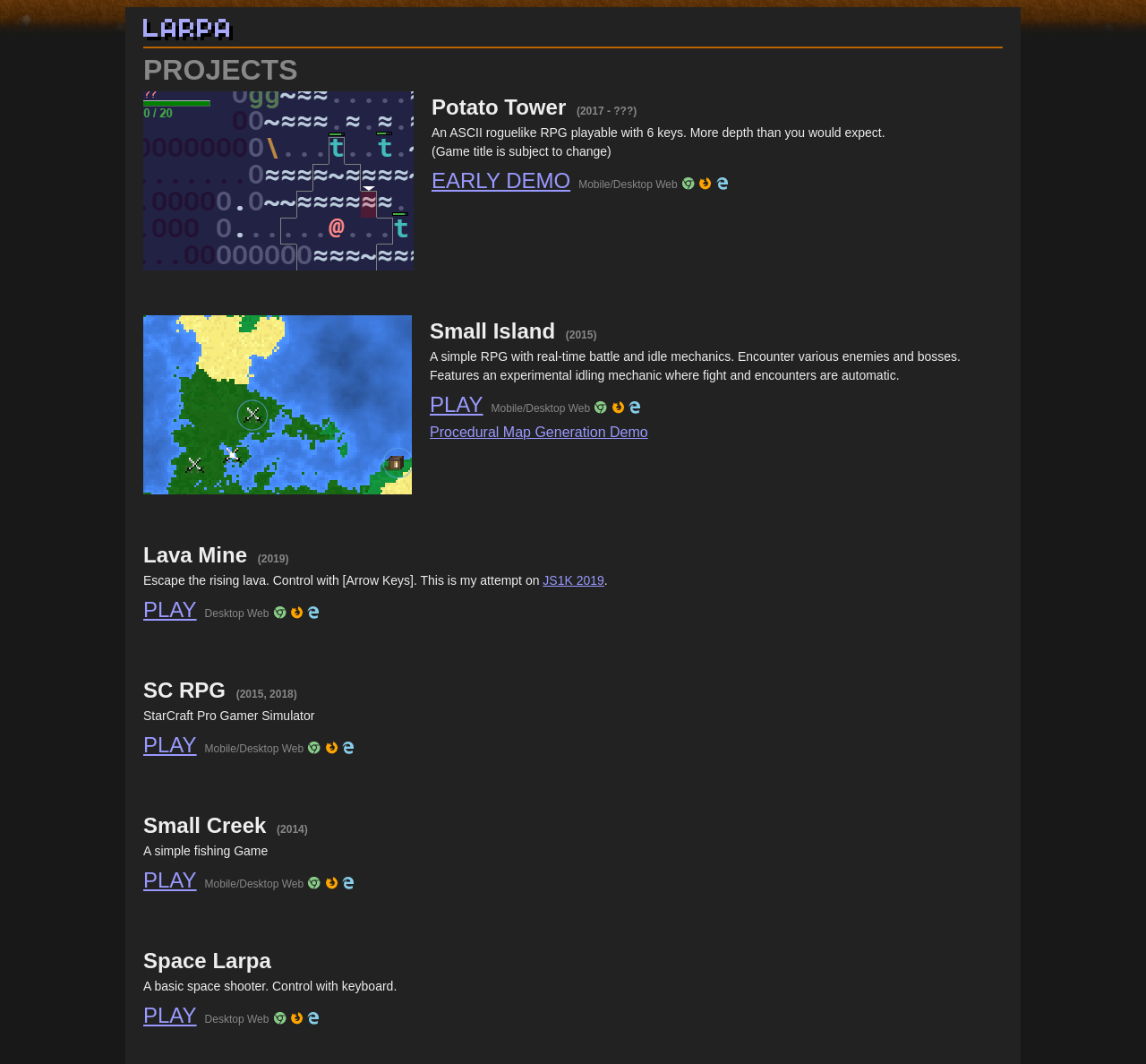What is the theme of the game 'Lava Mine'?
Kindly give a detailed and elaborate answer to the question.

Based on the webpage content, I can see that the game 'Lava Mine' has a description that says 'Escape the rising lava'. This suggests that the theme of the game is to escape from a dangerous situation, in this case, rising lava.